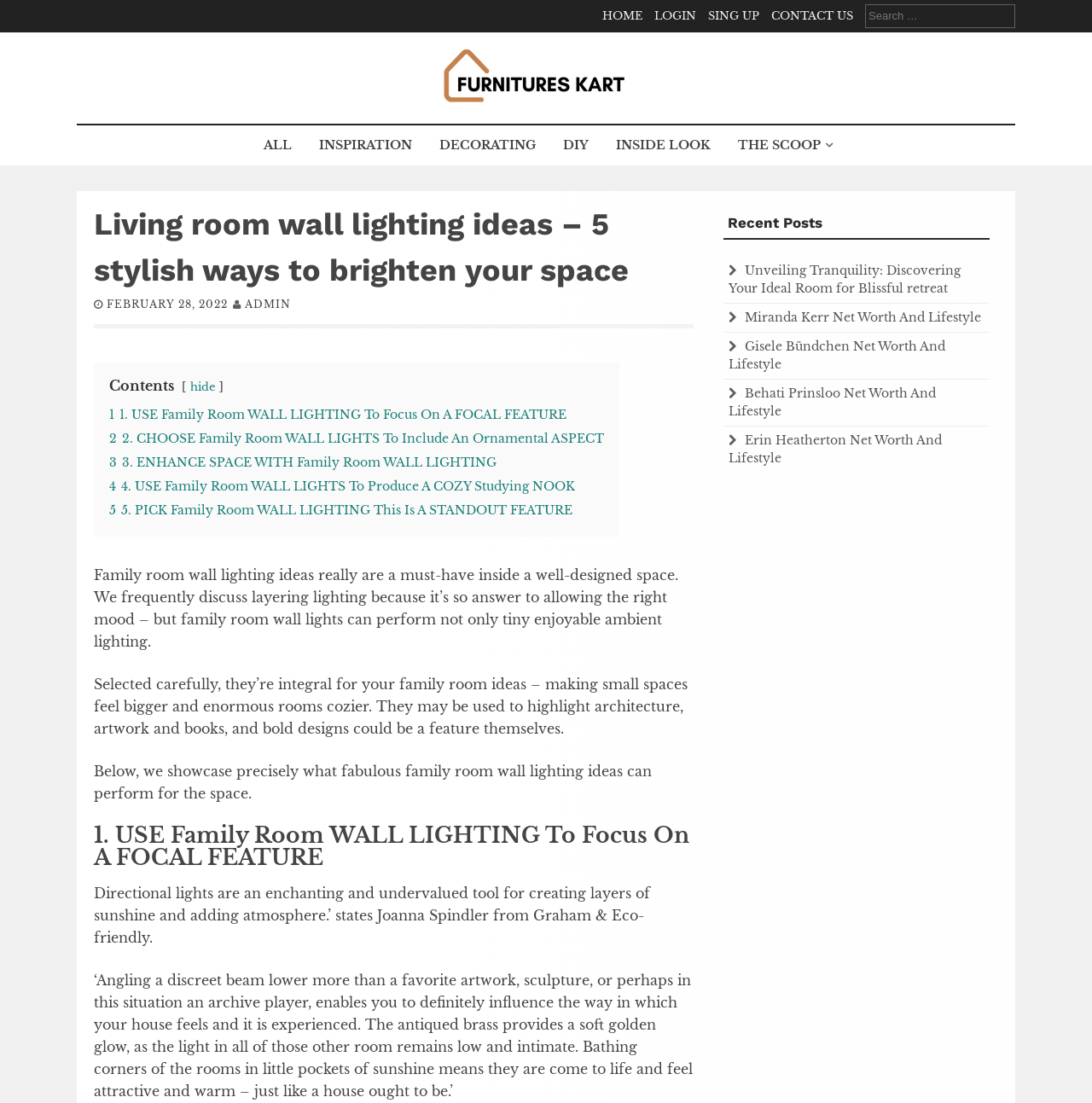Could you determine the bounding box coordinates of the clickable element to complete the instruction: "Check out Unveiling Tranquility: Discovering Your Ideal Room for Blissful retreat"? Provide the coordinates as four float numbers between 0 and 1, i.e., [left, top, right, bottom].

[0.667, 0.238, 0.88, 0.268]